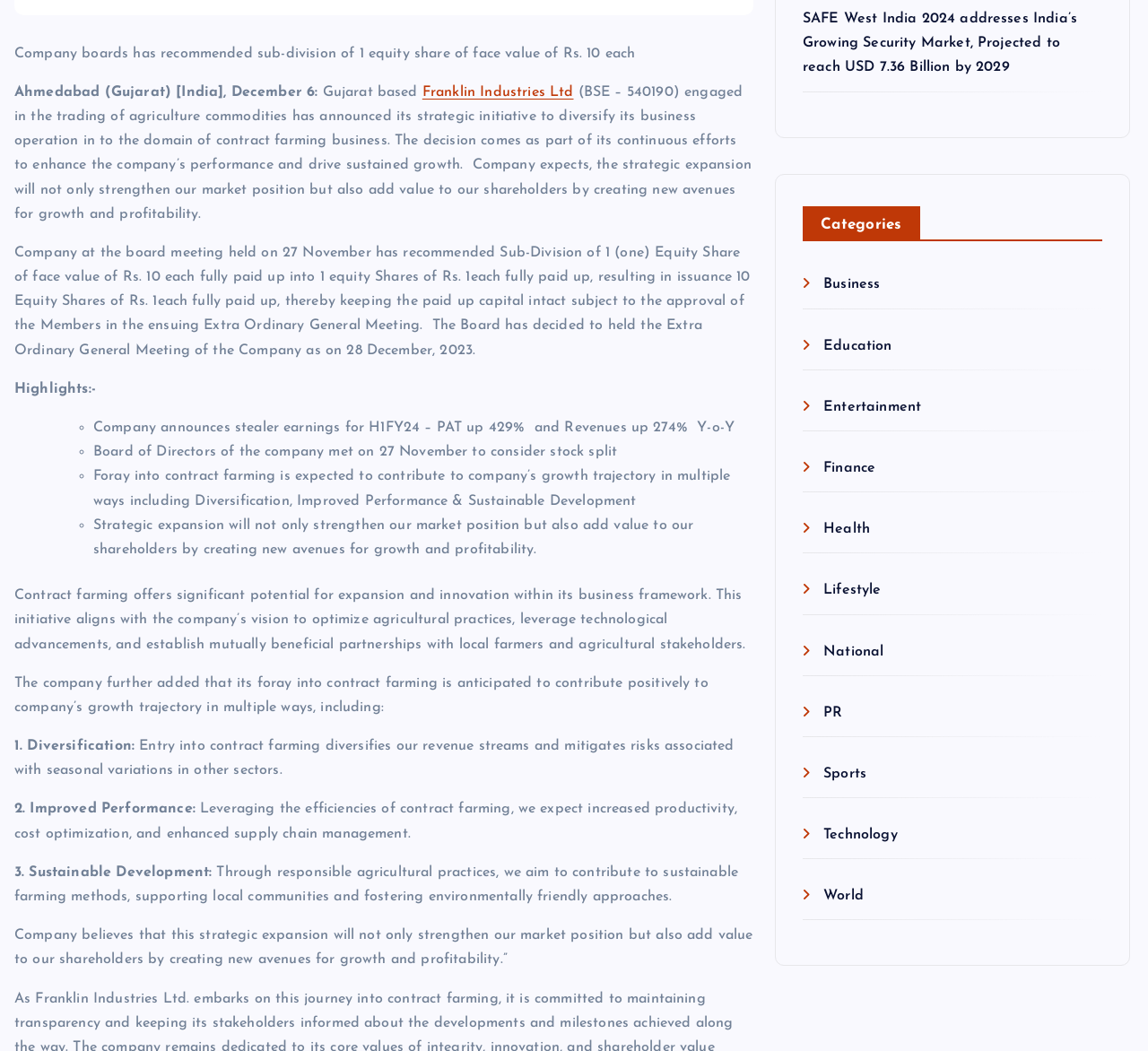Given the element description "Franklin Industries Ltd", identify the bounding box of the corresponding UI element.

[0.368, 0.081, 0.5, 0.095]